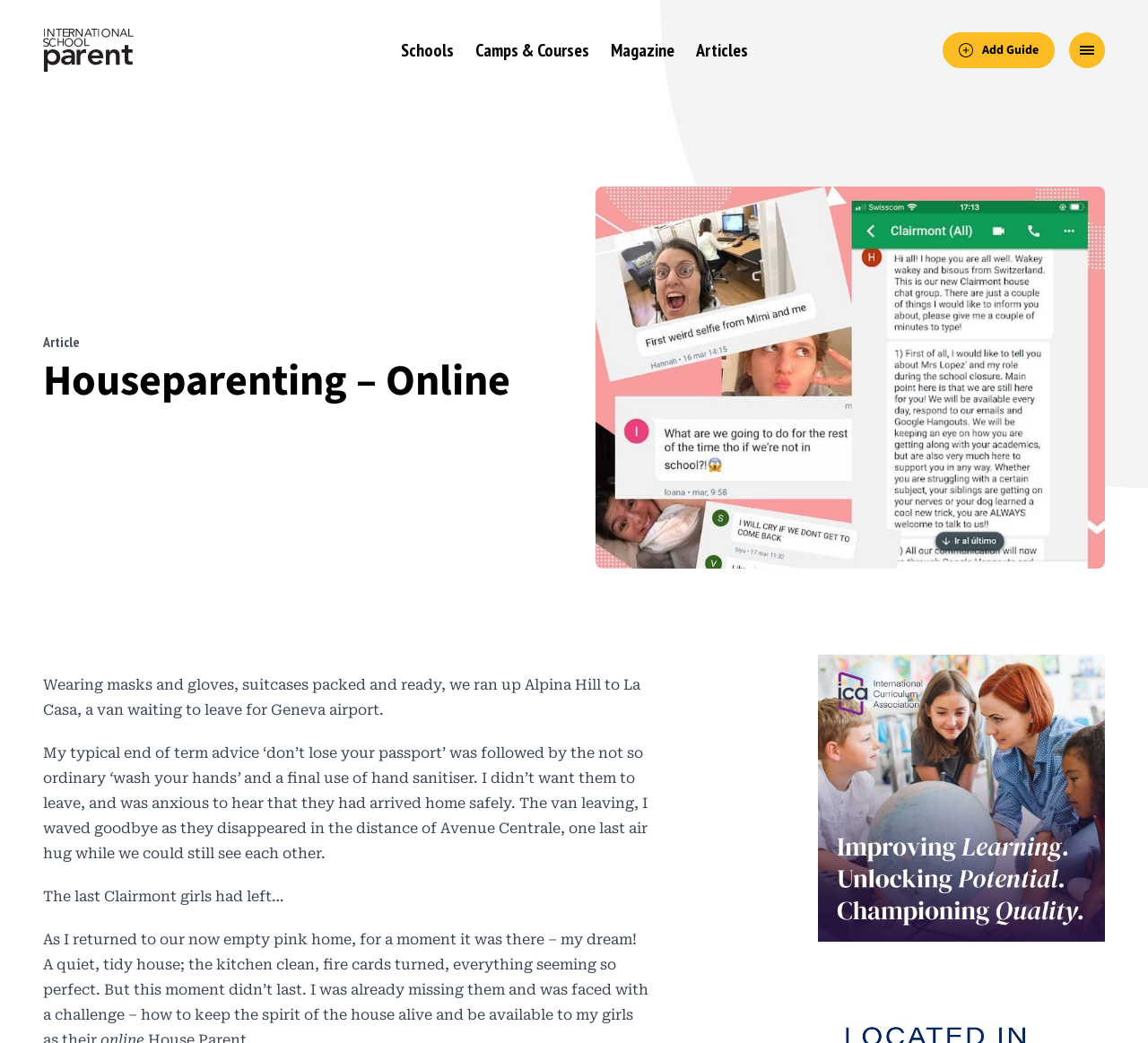Please identify the bounding box coordinates of the area that needs to be clicked to follow this instruction: "read the article".

[0.038, 0.345, 0.481, 0.386]